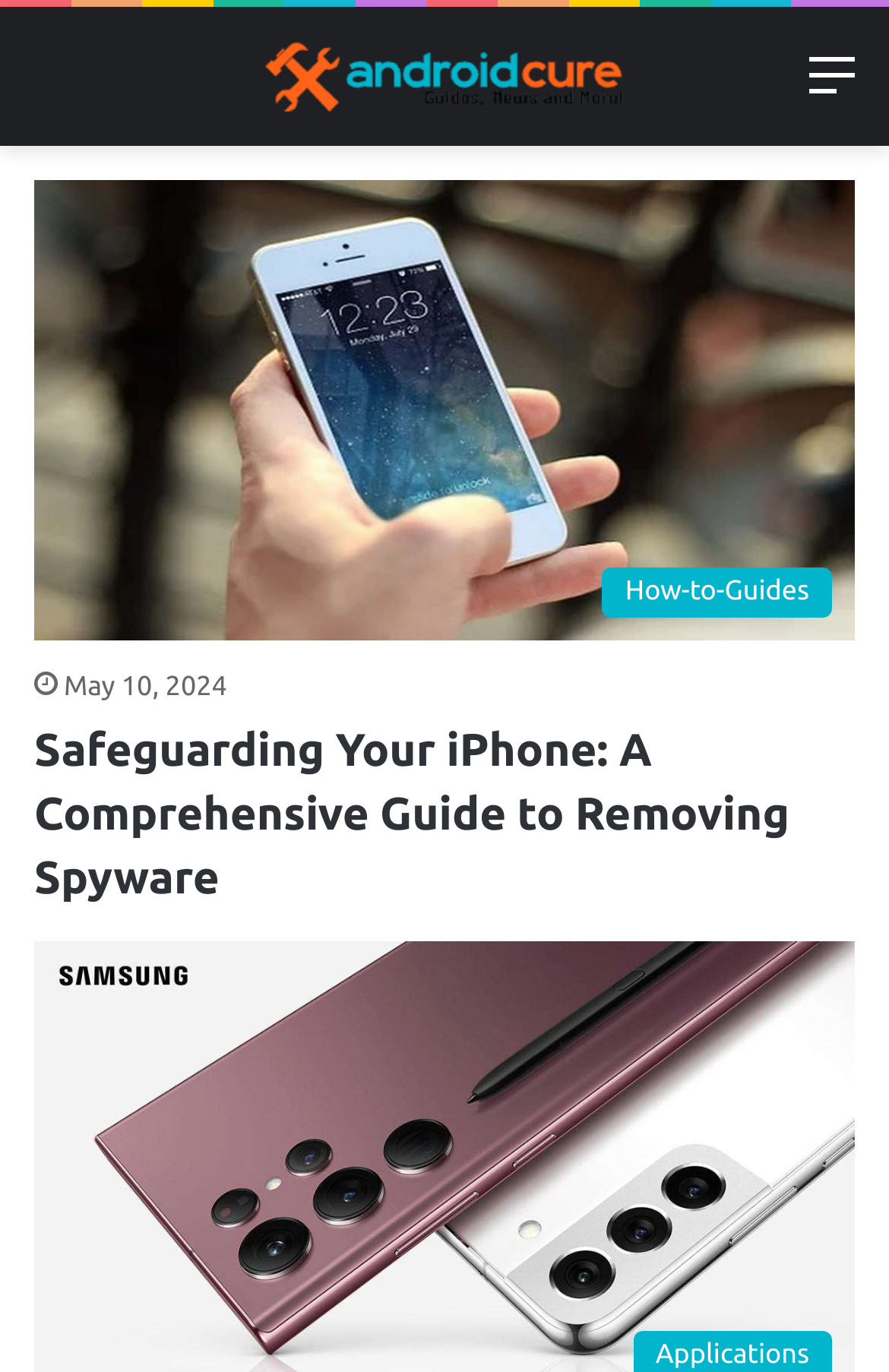Provide a one-word or short-phrase response to the question:
How many navigation links are present?

3